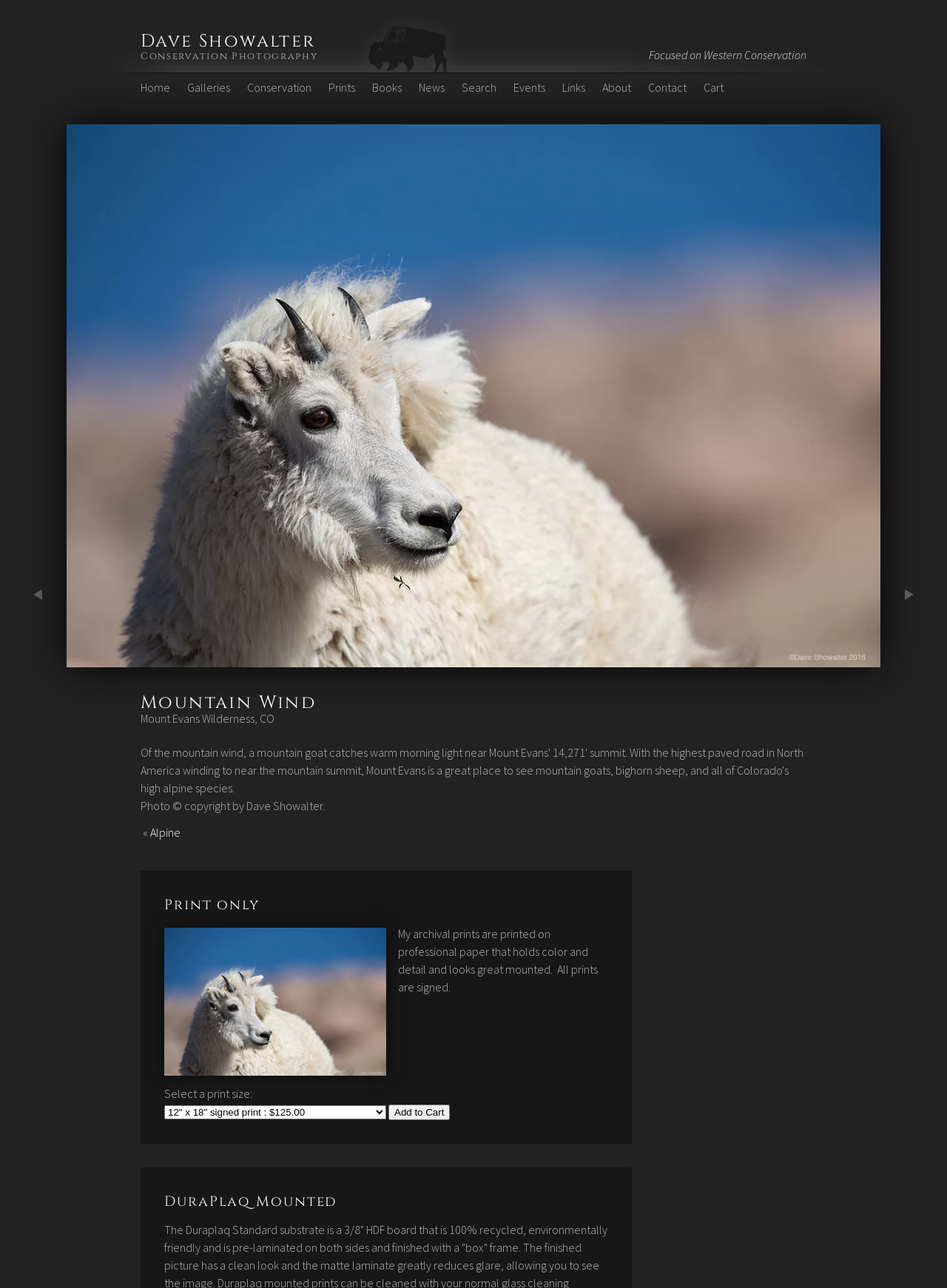Highlight the bounding box of the UI element that corresponds to this description: "Search".

[0.488, 0.062, 0.524, 0.074]